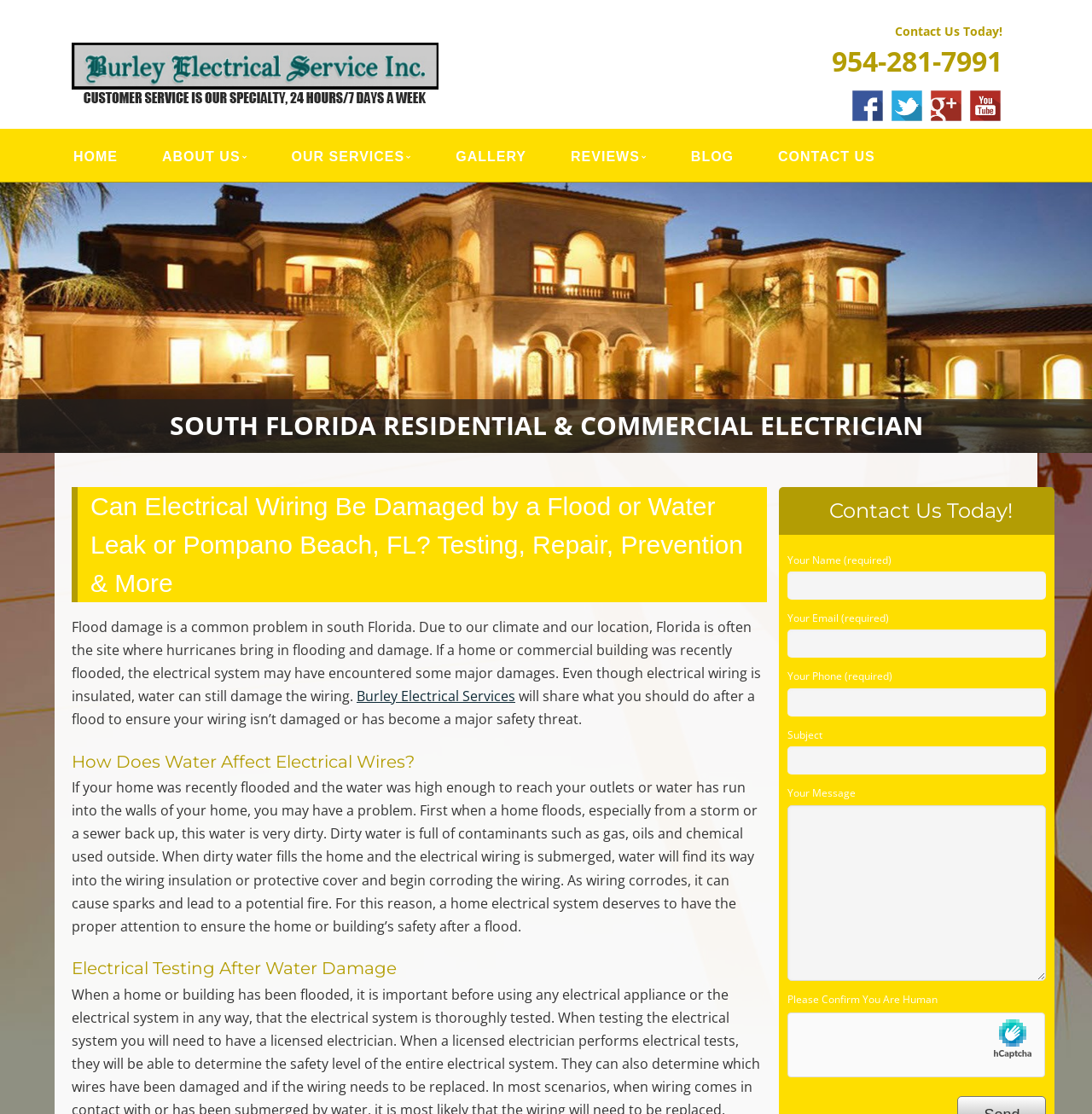Construct a comprehensive caption that outlines the webpage's structure and content.

The webpage is about Burley Electrical Services, an electrical company based in Pompano Beach, Florida. At the top of the page, there is a heading "BURLEY ELECTRICAL SERVICES" followed by a link to the company's name. Below this, there is a static text "Quality Electrical Wiring & Lighting Services". 

On the top right corner, there is a section with a heading "MENU" that contains links to different pages, including "HOME", "ABOUT US", "OUR SERVICES", "GALLERY", "REVIEWS", "BLOG", and "CONTACT US". 

Below the menu, there is a large image that spans the entire width of the page, with a static text "SOUTH FLORIDA RESIDENTIAL & COMMERCIAL ELECTRICIAN" and "MASTER ELECTRICIANS IN FORT LAUDERDALE, BOCA RATON & POMPANO BEACH" written on top of it. This image and text combination is repeated several times, creating a banner-like effect.

The main content of the page starts with a heading "Can Electrical Wiring Be Damaged by a Flood or Water Leak or Pompano Beach, FL? Testing, Repair, Prevention & More". Below this, there is a static text that explains the problem of flood damage in south Florida and how it can affect electrical systems. The text also mentions that Burley Electrical Services will provide guidance on what to do after a flood to ensure wiring safety.

The page then divides into sections, each with its own heading. The first section is "How Does Water Affect Electrical Wires?" which explains how dirty water can corrode electrical wiring and lead to fires. The second section is "Electrical Testing After Water Damage" which discusses the importance of testing electrical systems after a flood.

On the right side of the page, there is a contact form with fields for name, email, phone, subject, and message. There is also a heading "Contact Us Today!" and a static text "Please Confirm You Are Human" below the form.

At the bottom of the page, there are social media links to Facebook, Twitter, and Google+, as well as a static text "Contact Us Today!" and a phone number "954-281-7991".